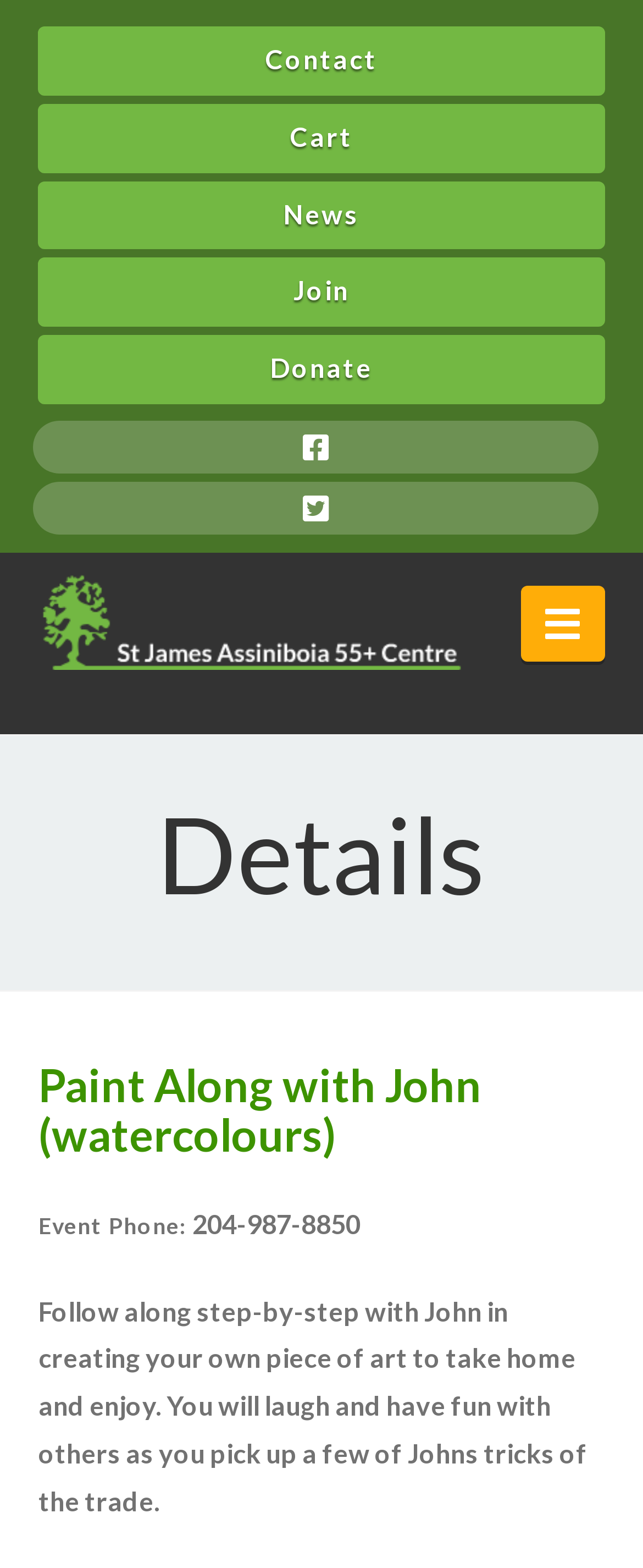Find and provide the bounding box coordinates for the UI element described with: "Cart".

[0.06, 0.066, 0.94, 0.11]